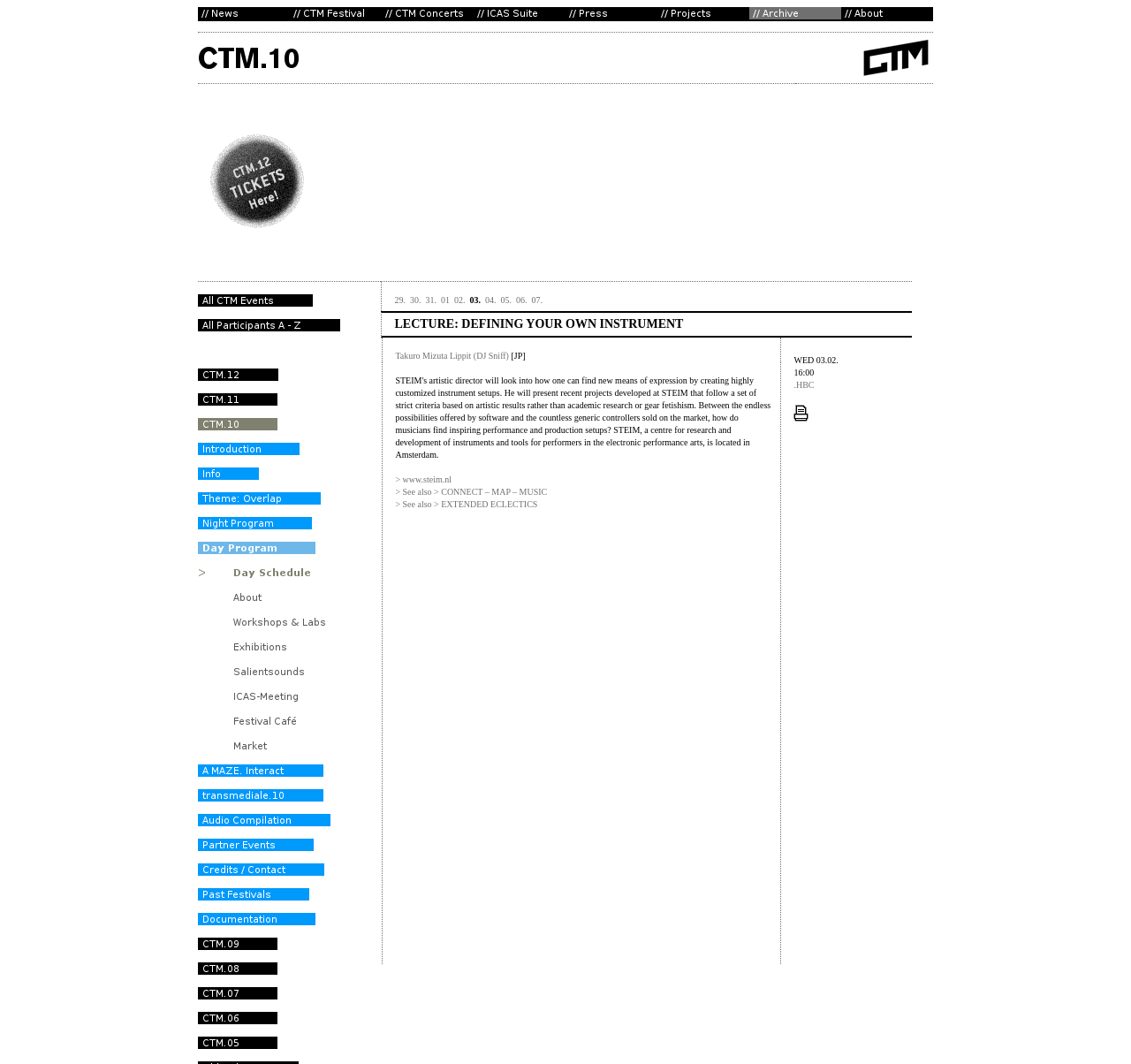What is the location of the lecture?
Refer to the image and give a detailed response to the question.

The location of the lecture can be found in the main content area, where it is listed as '.HBC' along with the date and time of the event.